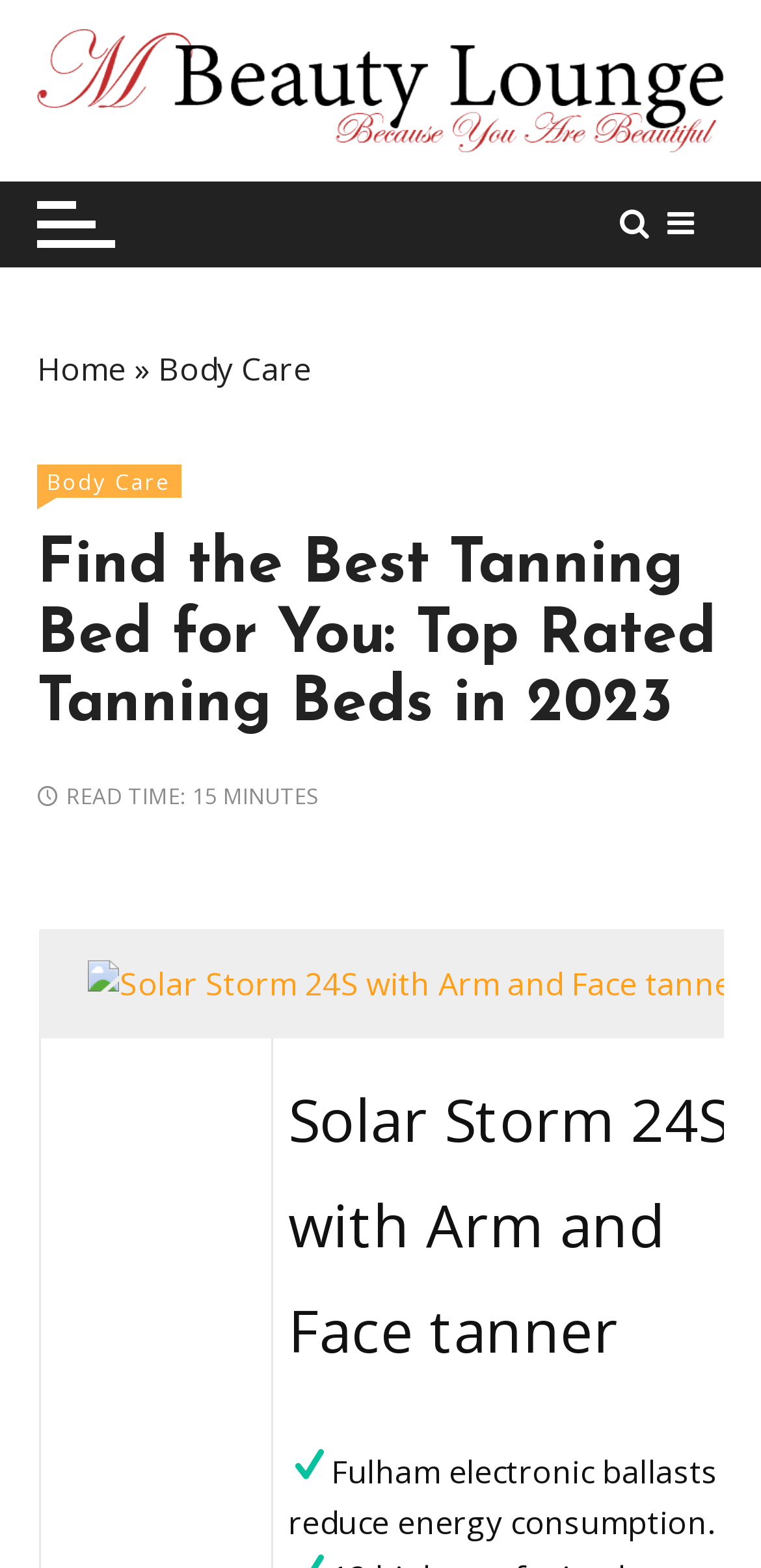Please give a one-word or short phrase response to the following question: 
What is the estimated read time of the article?

15 minutes